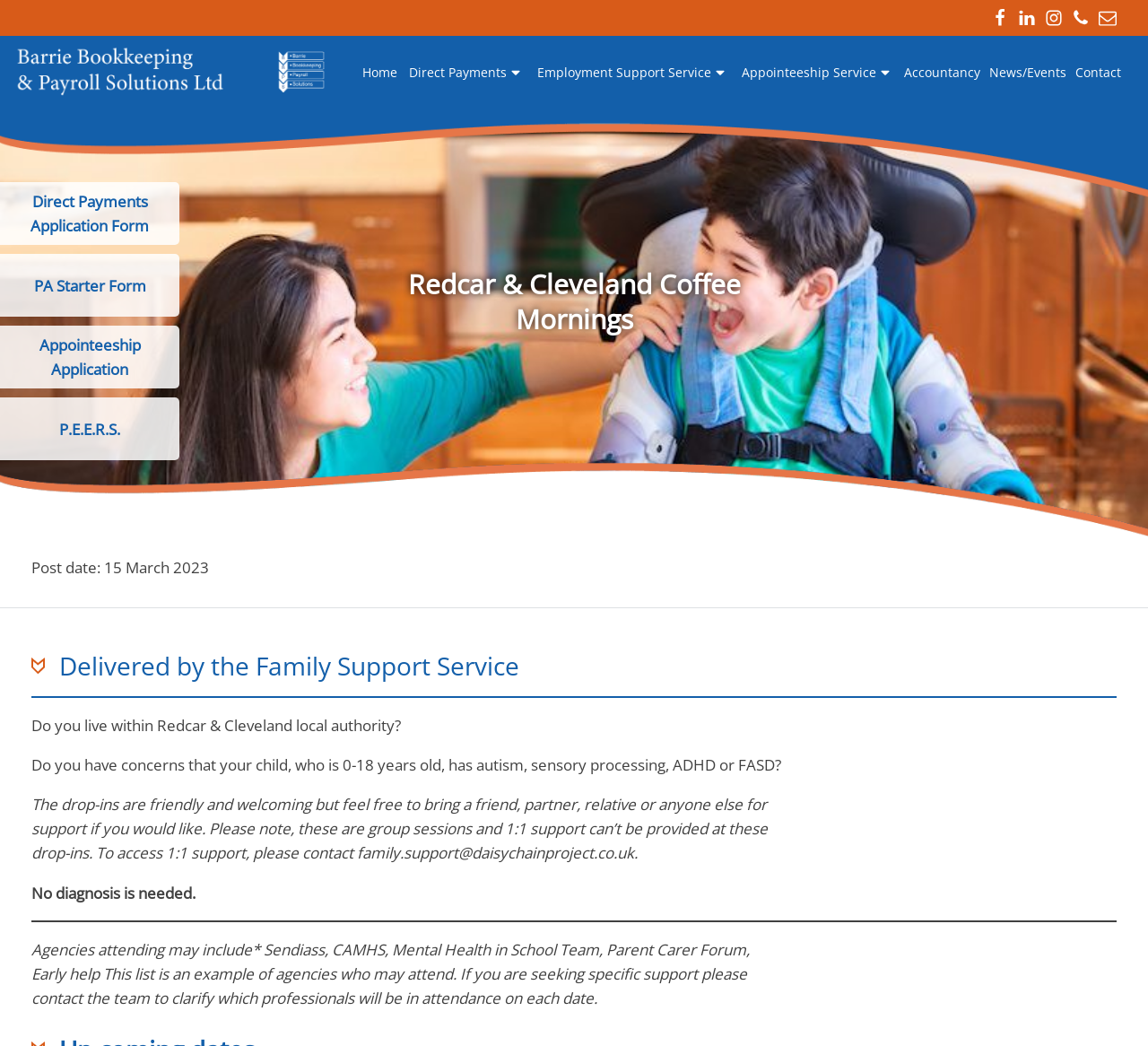Locate the bounding box coordinates of the area that needs to be clicked to fulfill the following instruction: "Click the 'Appointeeship Service' button". The coordinates should be in the format of four float numbers between 0 and 1, namely [left, top, right, bottom].

[0.64, 0.056, 0.784, 0.084]